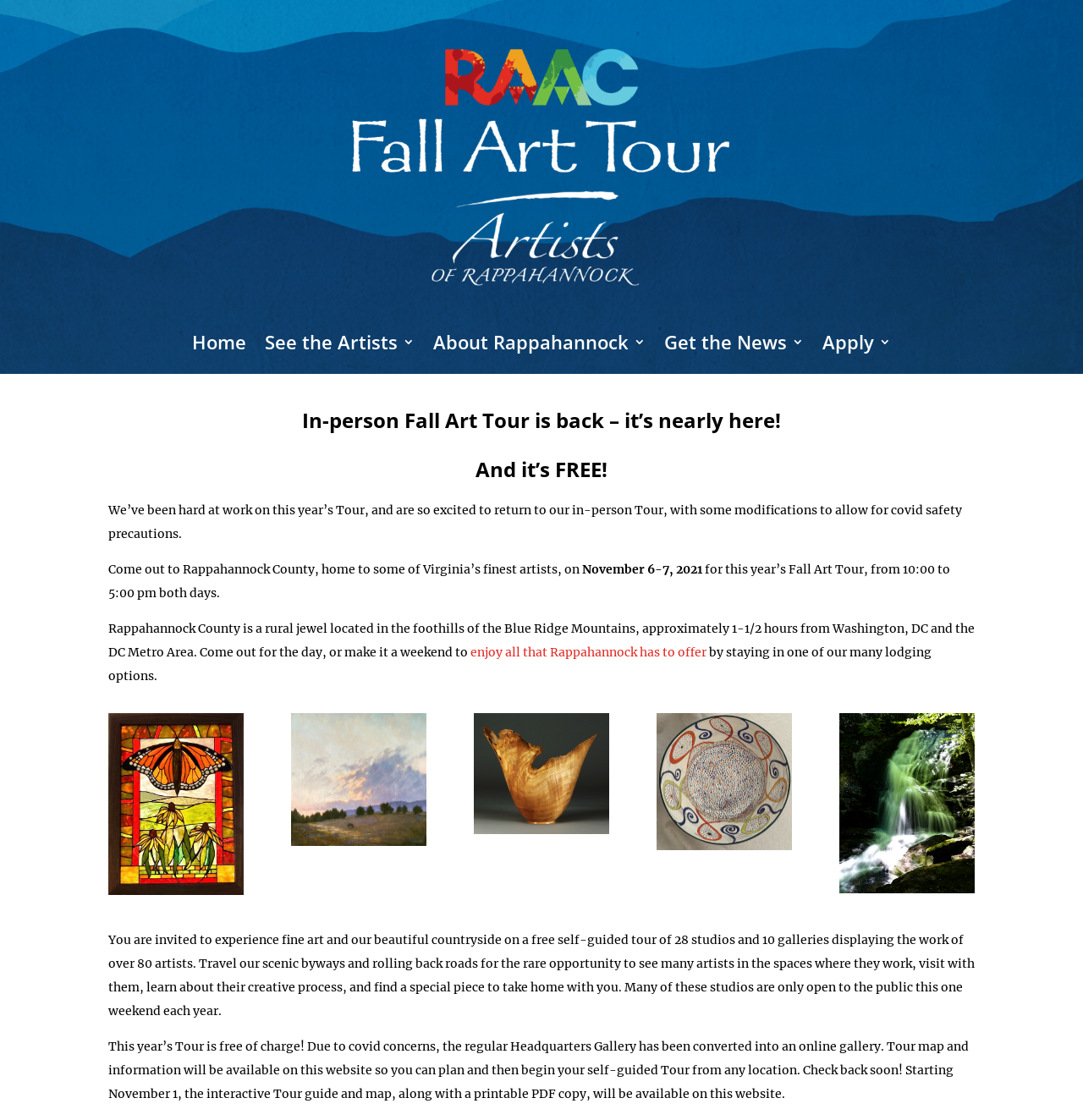Based on the description "Apply", find the bounding box of the specified UI element.

[0.759, 0.277, 0.823, 0.334]